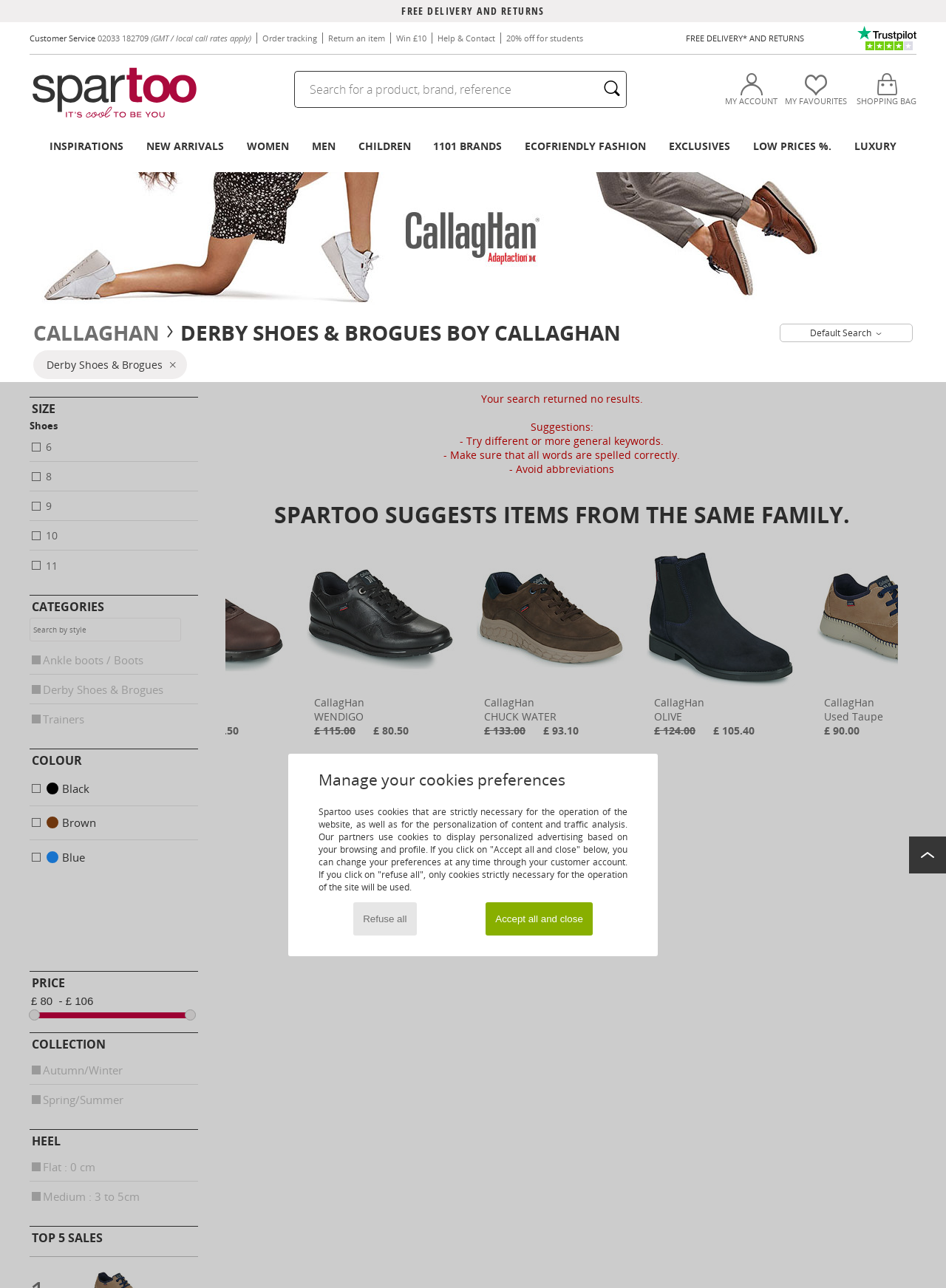Identify and provide the text of the main header on the webpage.

CALLAGHANDERBY SHOES & BROGUES BOY CALLAGHAN 